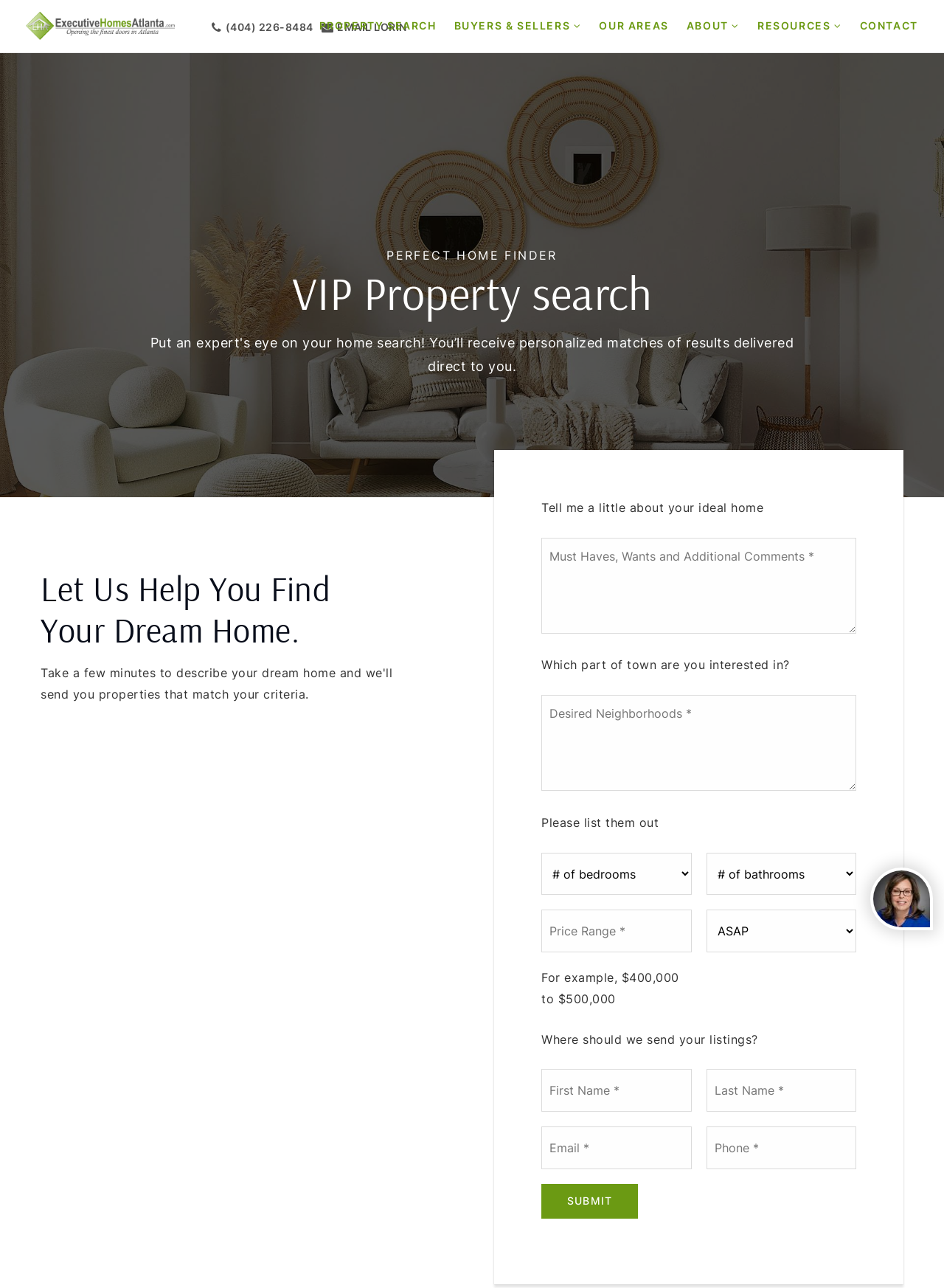Please determine the bounding box coordinates for the element that should be clicked to follow these instructions: "Click the 'PROPERTY SEARCH' menu item".

[0.329, 0.01, 0.472, 0.031]